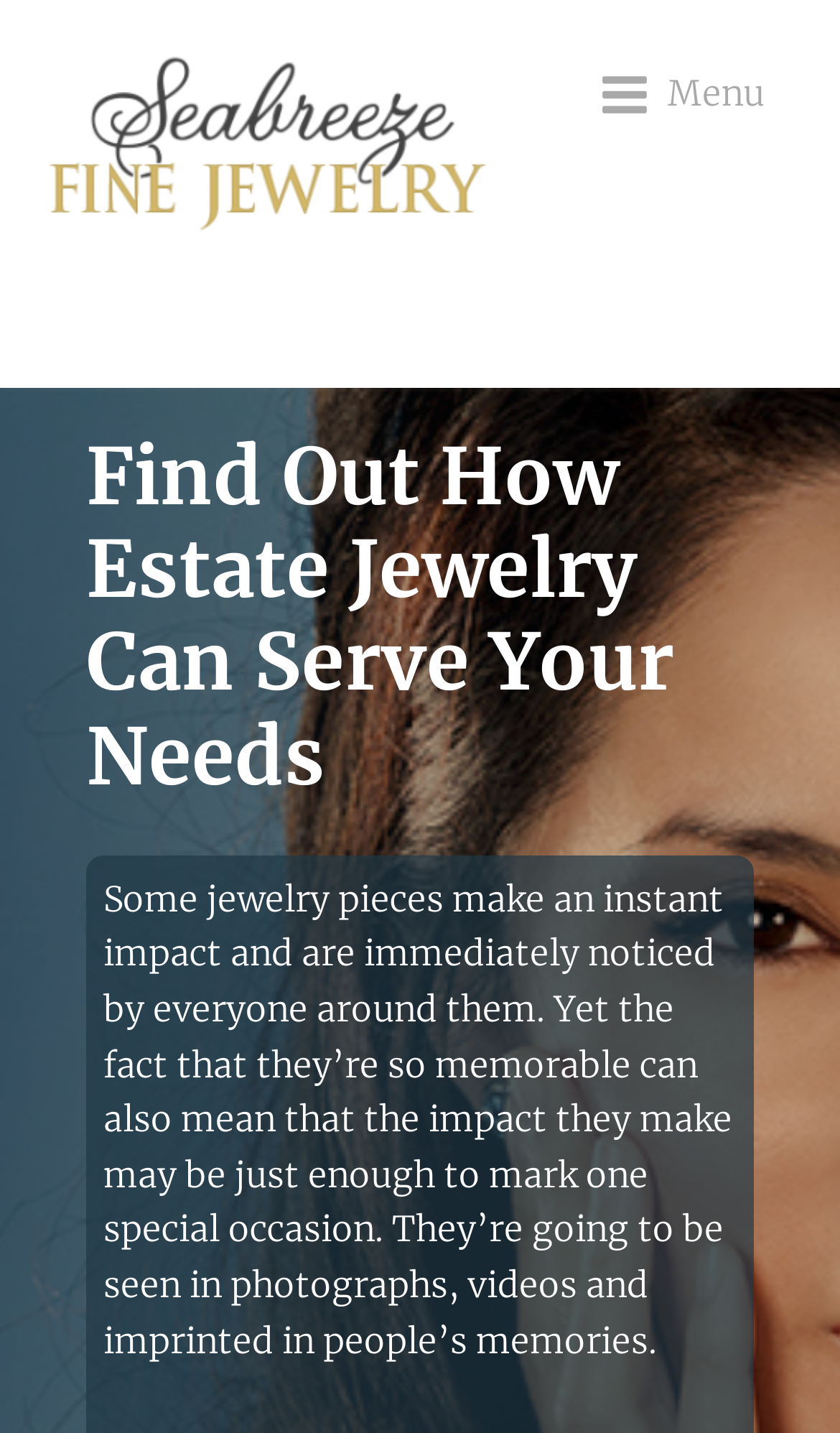What is the tone of the webpage?
Using the visual information from the image, give a one-word or short-phrase answer.

Informative